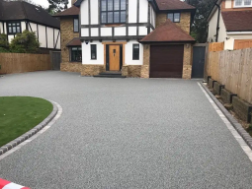Please answer the following question using a single word or phrase: 
What type of facade does the house have?

White and timber